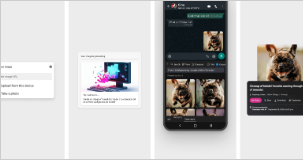Illustrate the image with a detailed caption.

The image showcases a sleek, modern user interface for a mobile application, likely designed for image sharing or editing. Prominently displayed is a smartphone with an open chat application where users can send images. The screen features two pictures of a dog, indicating a playful interaction between users as they share visuals.

To the left, there's a design element that hints at graphical features, perhaps representing a screen capture or a visual prompt encouraging users to enhance their media sharing experience. This is complemented by colorful, animated graphics that suggest creativity or digital interaction.

The overall layout conveys a user-friendly design, emphasizing the ease of sharing and editing images in real-time, making it an engaging tool for social interaction. This interface is part of the larger context of "Bing Preview Release Notes: New experiences powered by Bing Image Creator," indicating an innovative update aimed at enhancing user engagement through visual communication.